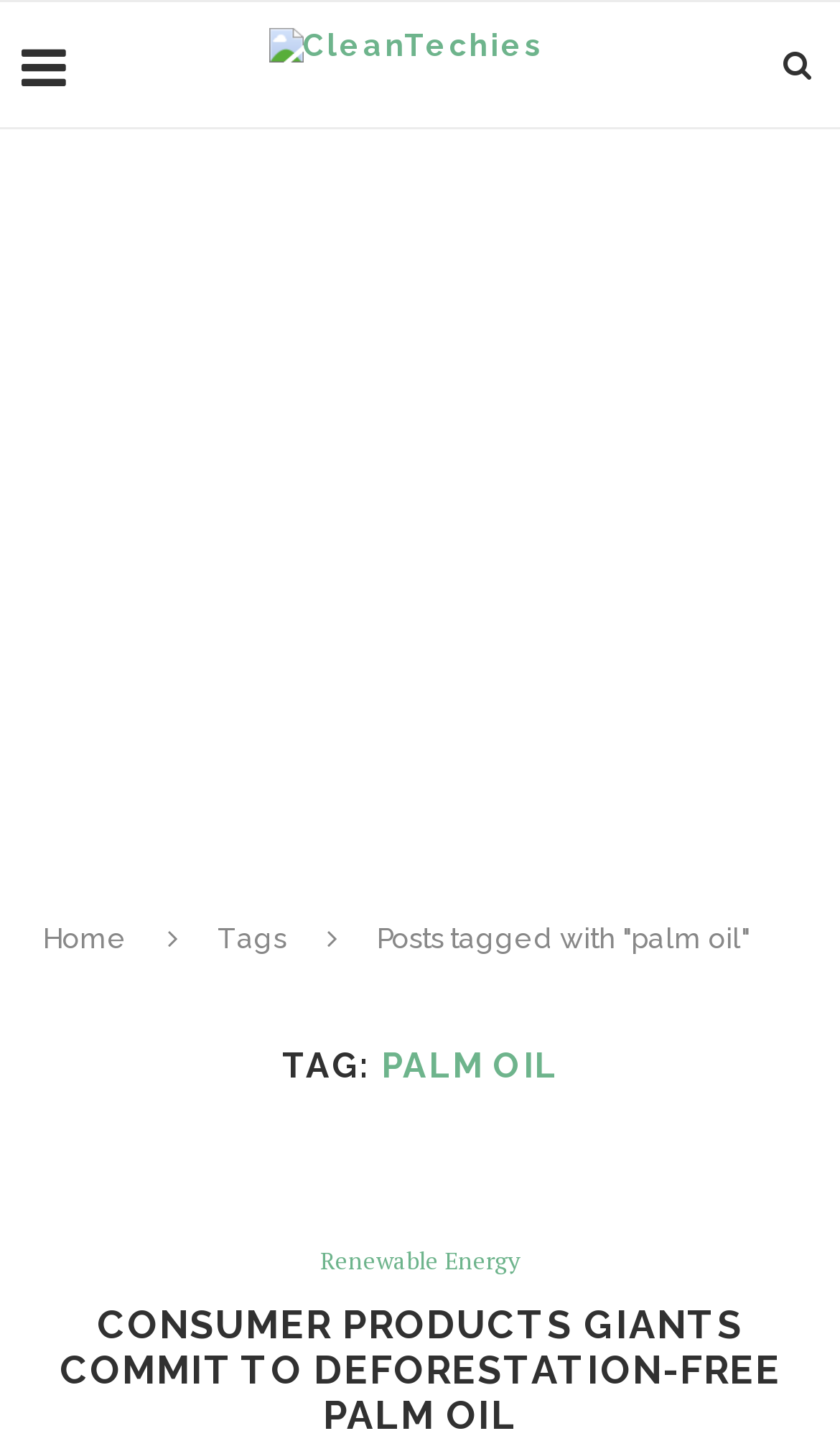Determine the bounding box coordinates of the UI element described below. Use the format (top-left x, top-left y, bottom-right x, bottom-right y) with floating point numbers between 0 and 1: Facebook

None